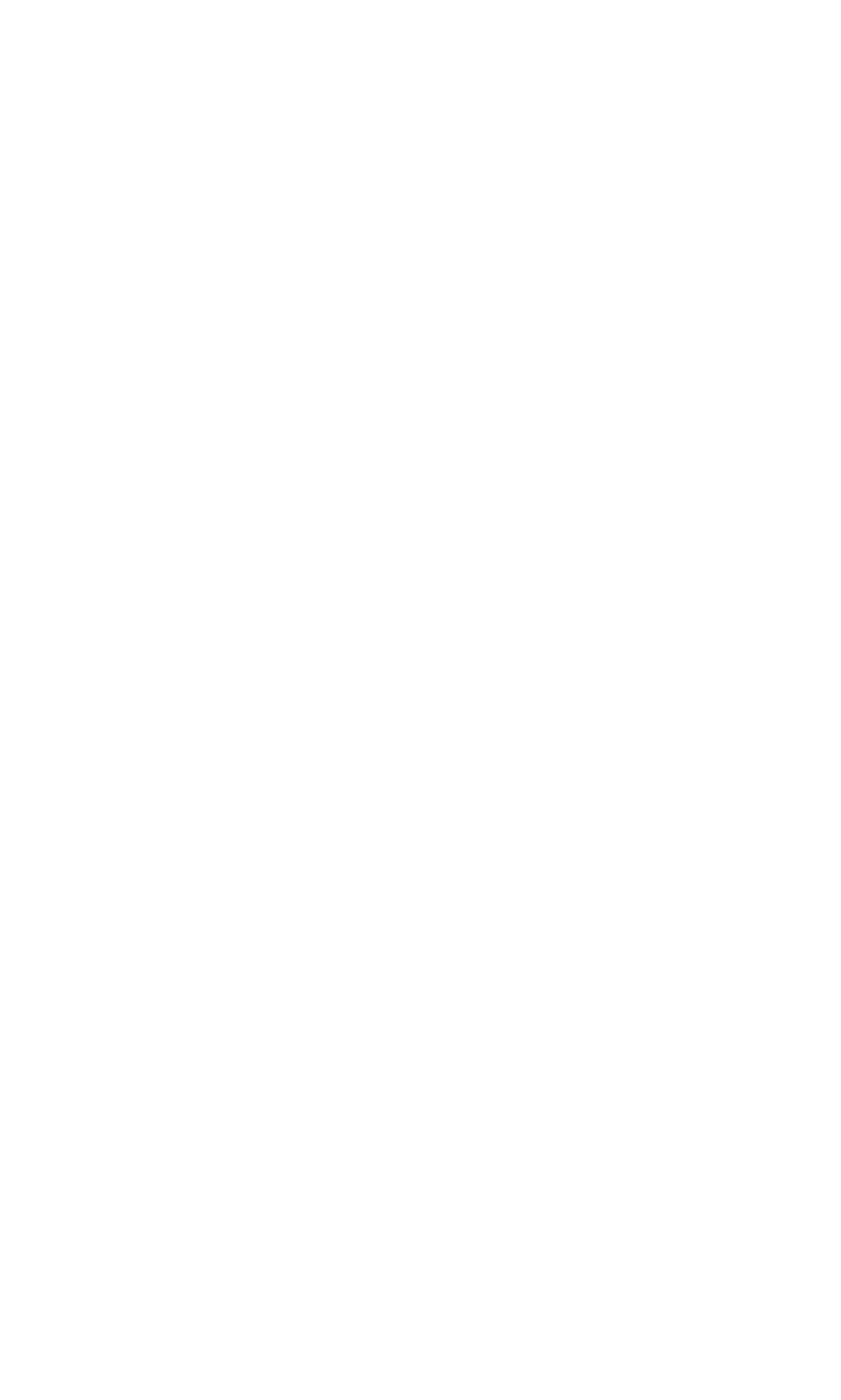Locate the bounding box of the UI element described by: "Guias de viagem de culinária" in the given webpage screenshot.

[0.05, 0.535, 0.513, 0.56]